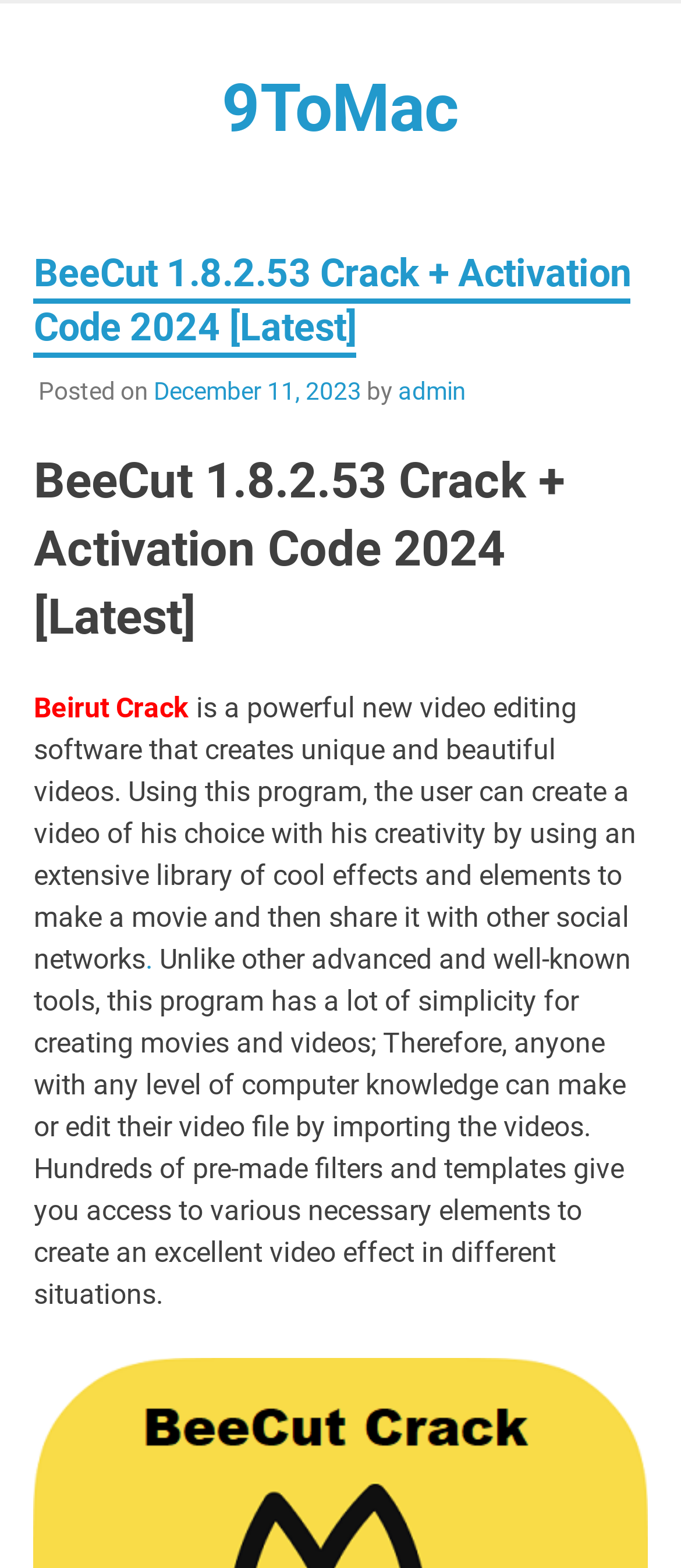Offer a detailed account of what is visible on the webpage.

The webpage appears to be a software download page, specifically for BeeCut Crack, a video editing software. At the top, there is a link to "9ToMac" and a static text "Free Download Pc Cracked Software". Below this, there is a header section with a heading that reads "BeeCut 1.8.2.53 Crack + Activation Code 2024 [Latest]". This heading is repeated again below, with additional information such as the date "December 11, 2023" and the author "admin".

To the right of the header section, there is a link to "Beirut Crack". Below this, there is a paragraph of text that describes BeeCut Crack as a powerful video editing software that allows users to create unique and beautiful videos with an extensive library of cool effects and elements. The text also mentions that the software is simple to use, even for those with limited computer knowledge.

The webpage also contains several other links and static text elements, including a period at the bottom of the page. Overall, the layout of the webpage is organized, with clear headings and concise text that provides information about the software and its features.